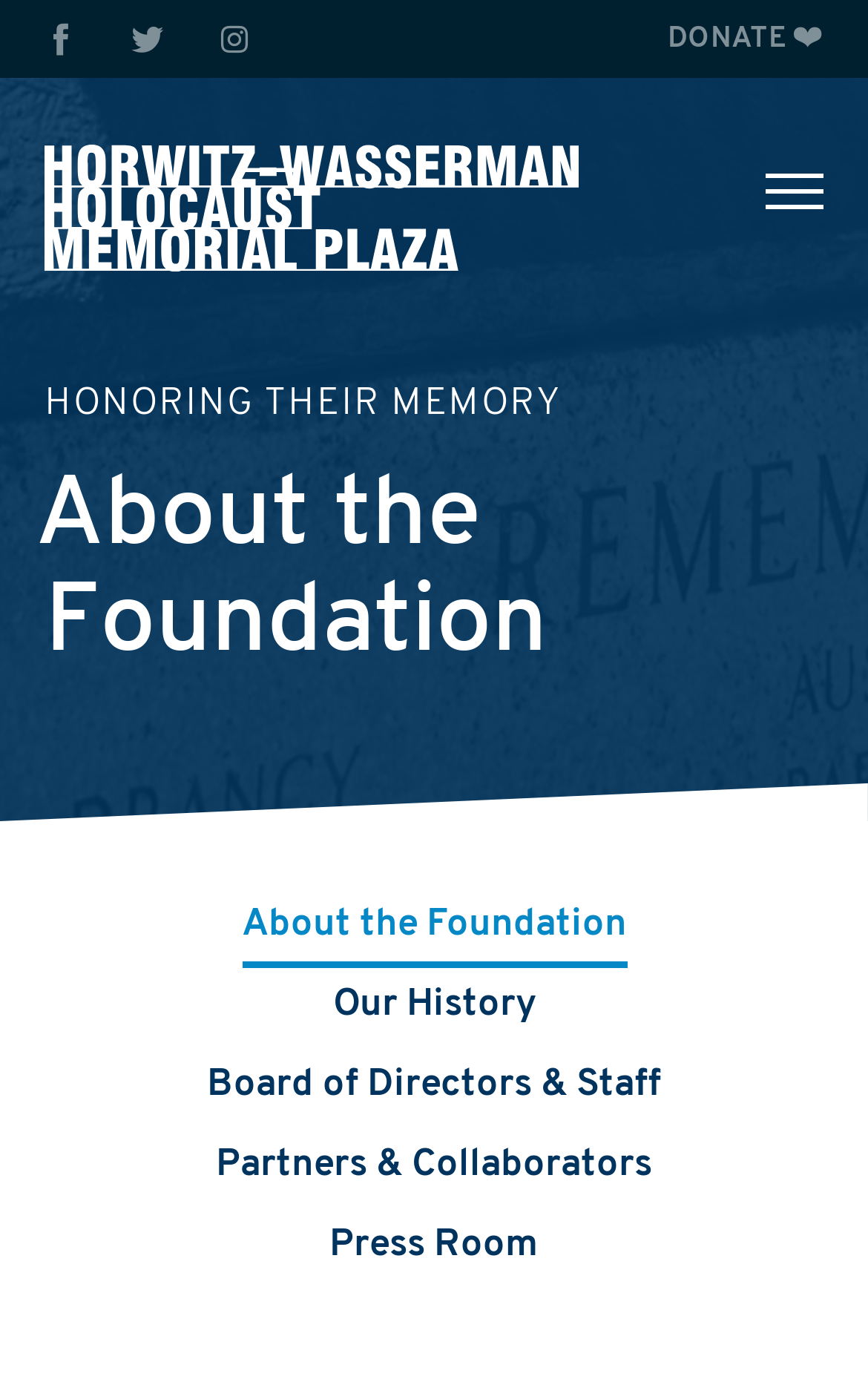Find and indicate the bounding box coordinates of the region you should select to follow the given instruction: "Learn about the Foundation".

[0.236, 0.429, 0.764, 0.463]